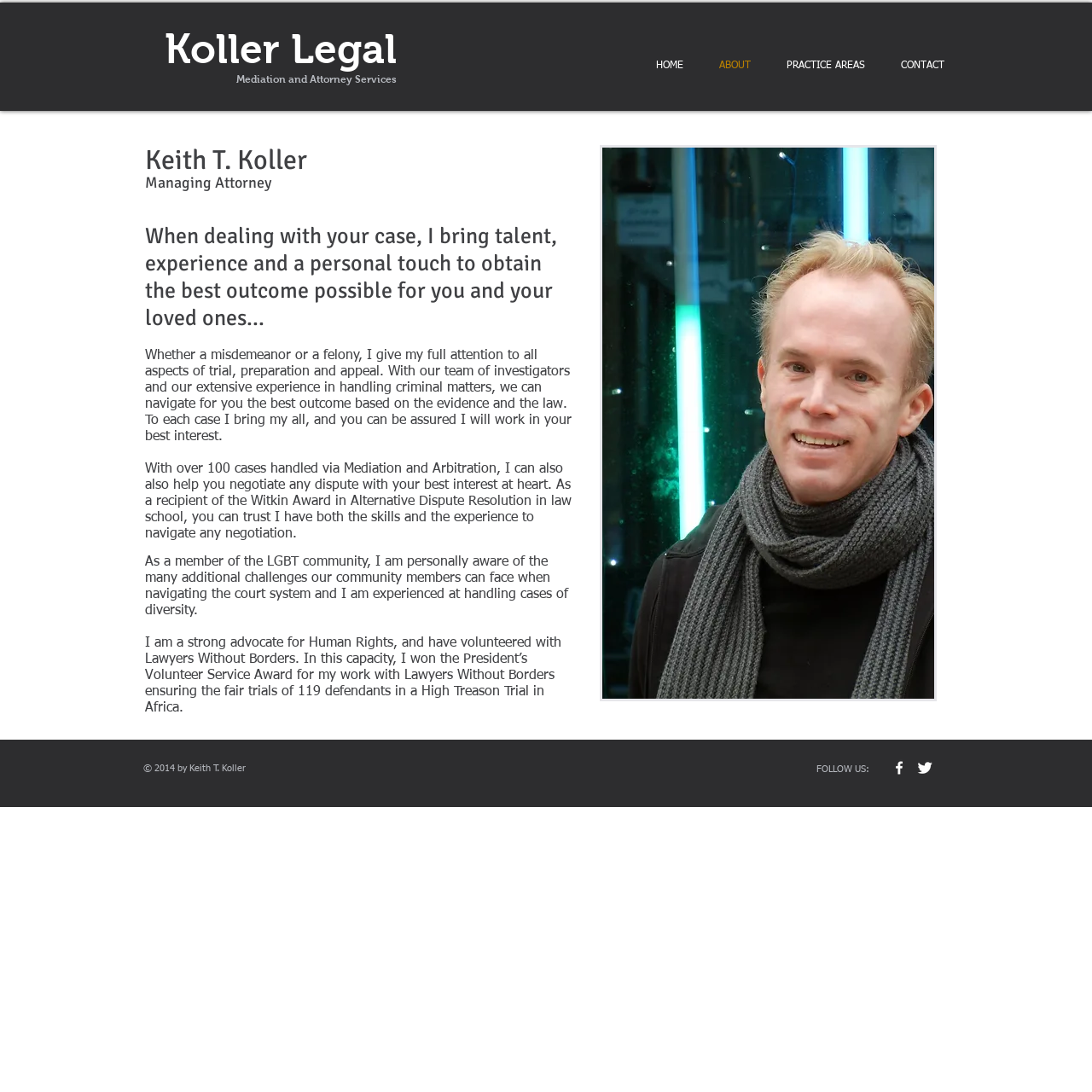What is the name of the award the attorney received?
Respond with a short answer, either a single word or a phrase, based on the image.

Witkin Award